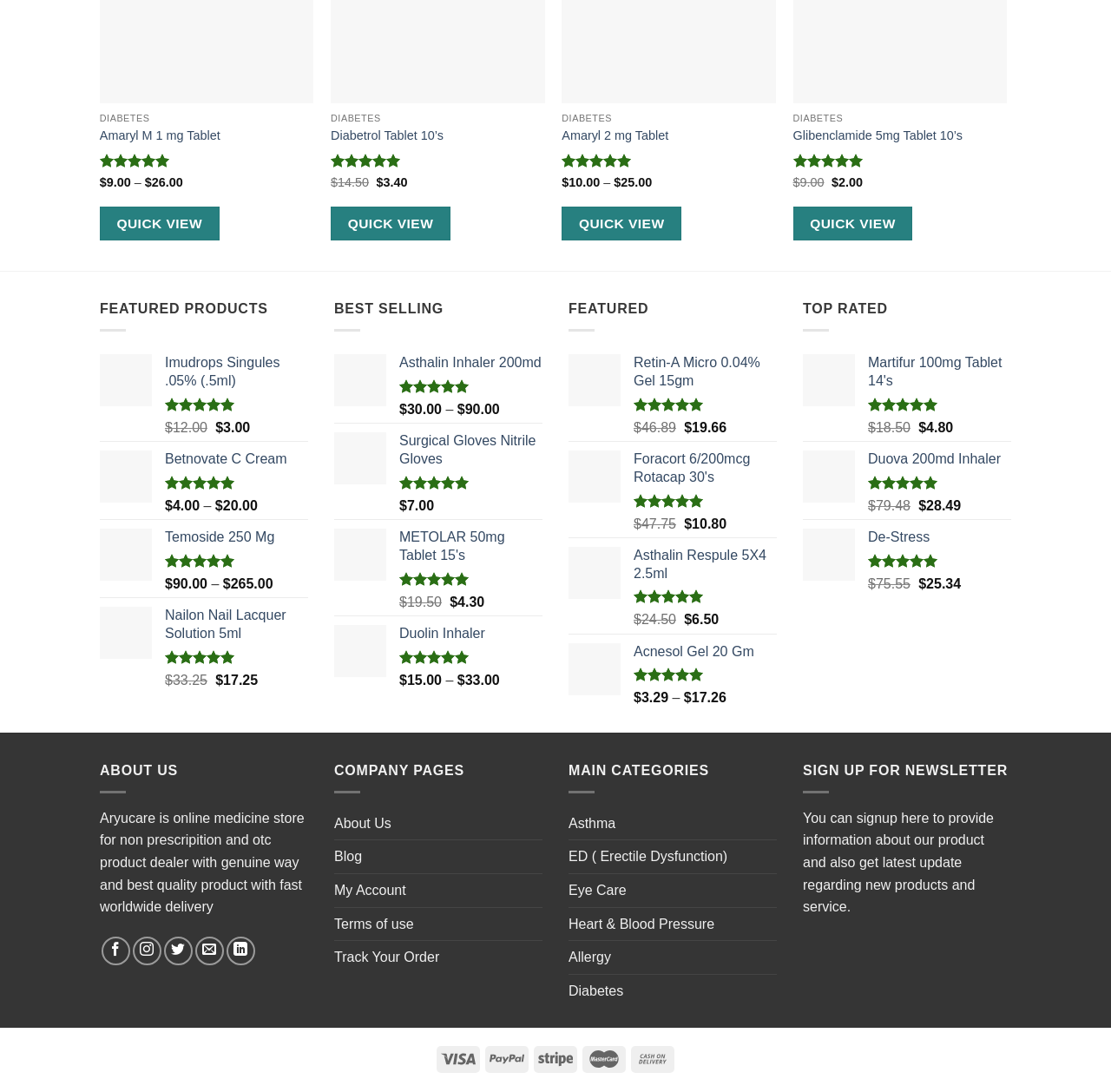Find and specify the bounding box coordinates that correspond to the clickable region for the instruction: "View all stories by Frédéric Bastiat".

None